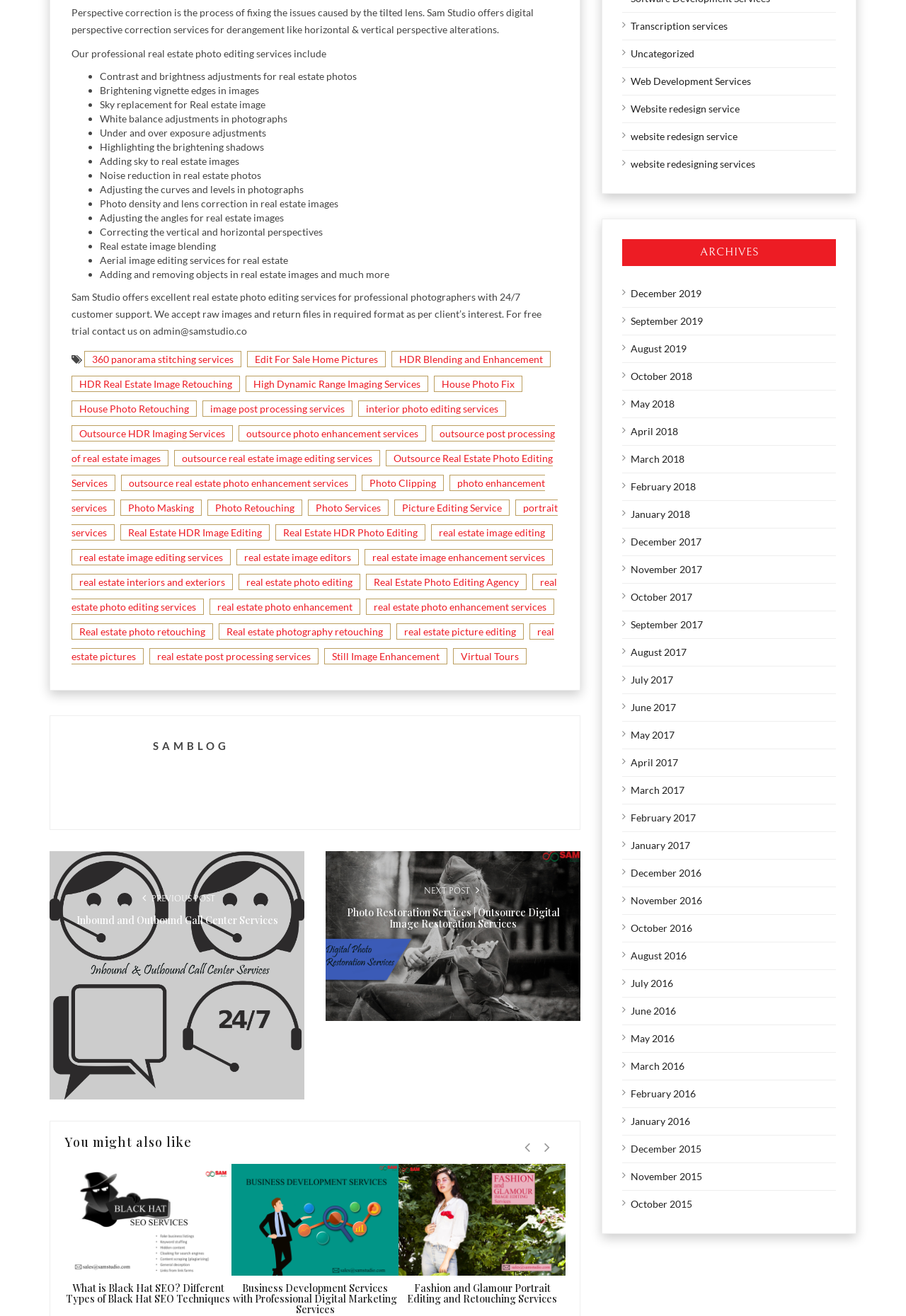Select the bounding box coordinates of the element I need to click to carry out the following instruction: "Explore 'Real Estate HDR Image Editing'".

[0.133, 0.398, 0.298, 0.411]